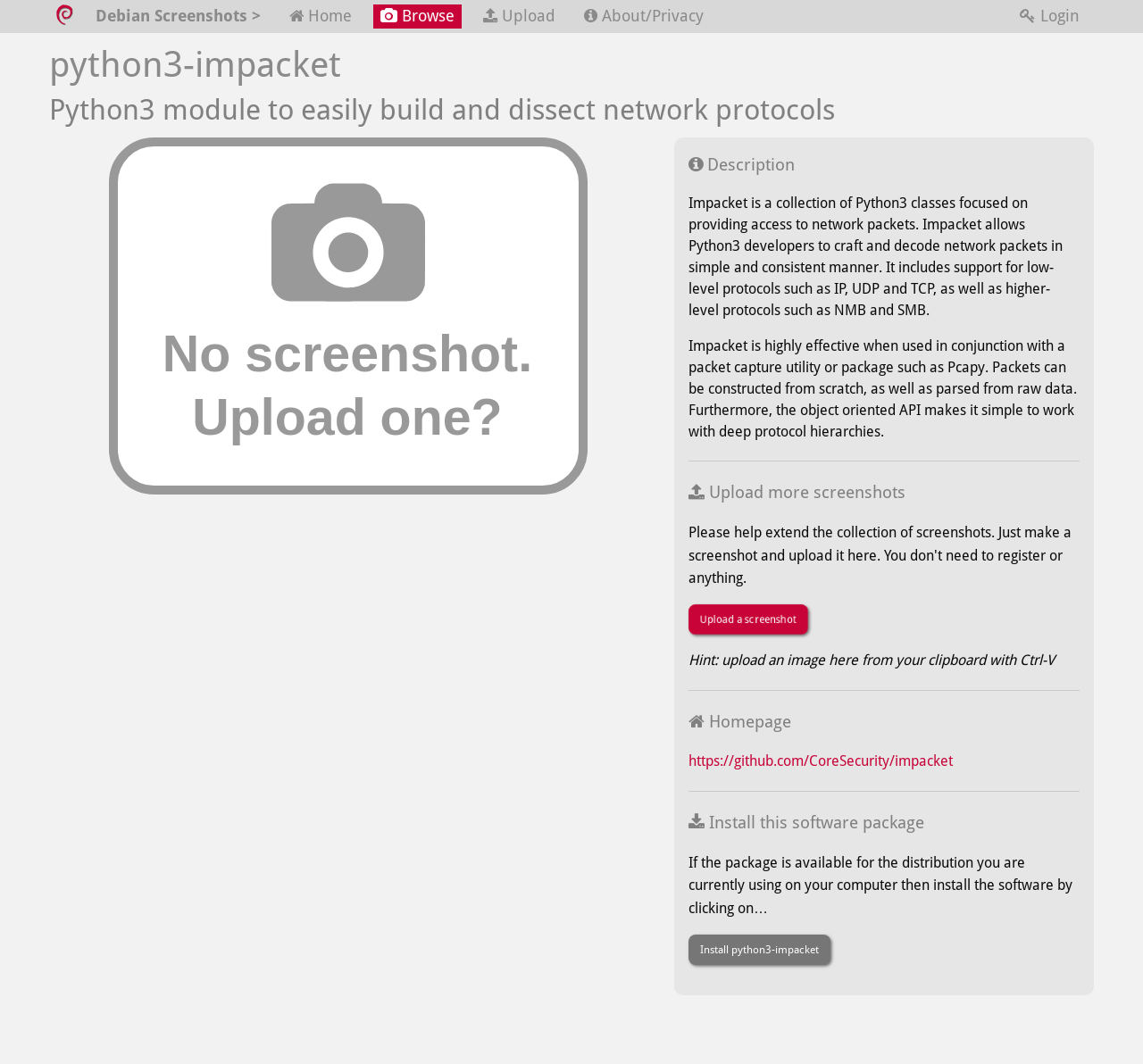Please identify the bounding box coordinates of the element I need to click to follow this instruction: "Install python3-impacket".

[0.602, 0.878, 0.727, 0.907]